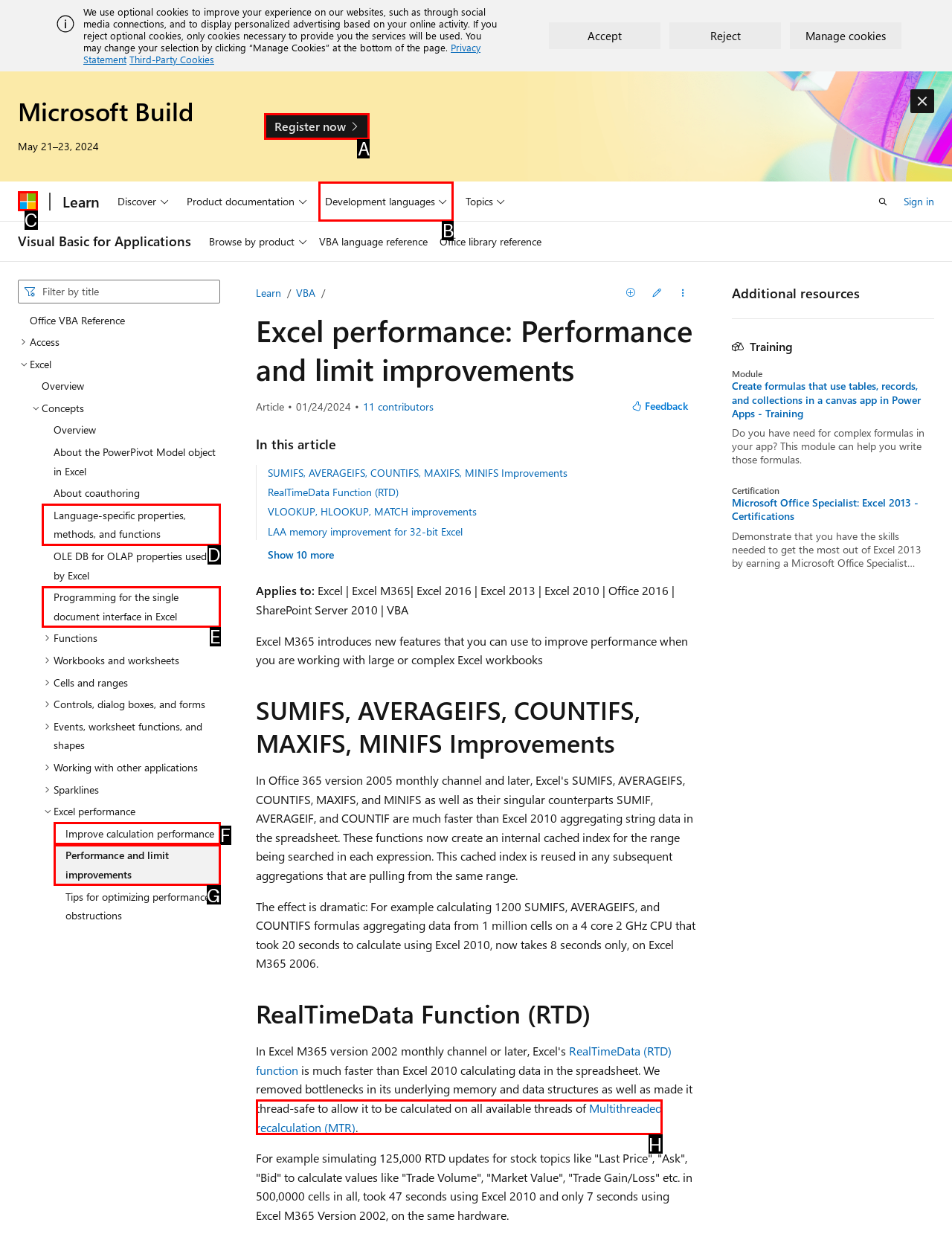Identify the HTML element to click to execute this task: Register now Respond with the letter corresponding to the proper option.

A